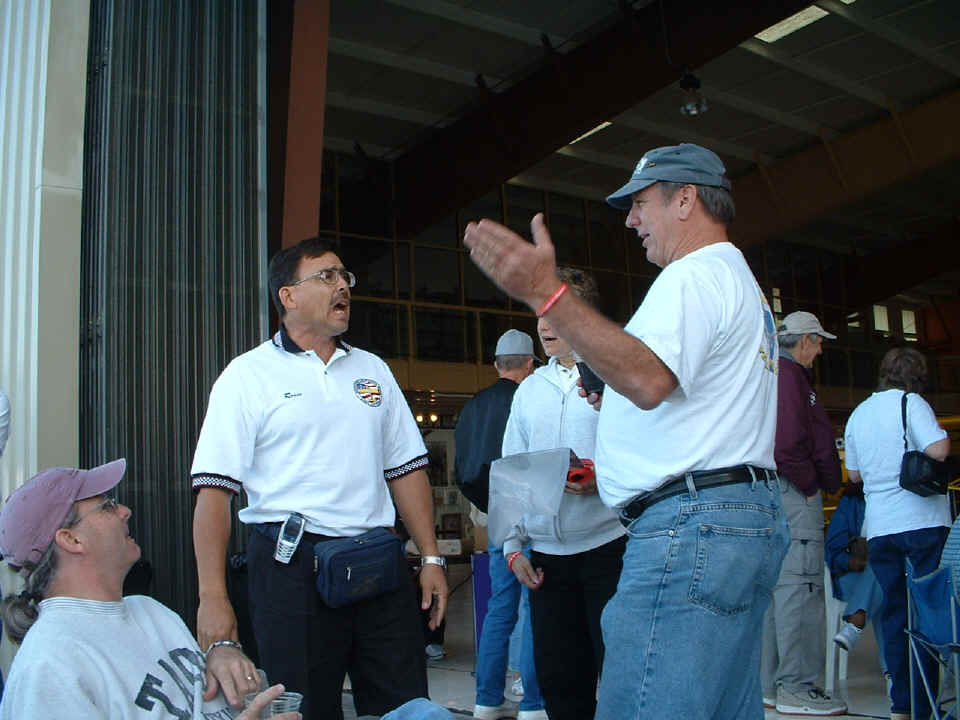Explain what is happening in the image with elaborate details.

In this candid snapshot, Rosie and Danny King are captured mid-discussion, their animated expressions revealing the intensity of their conversation. Danny, dressed in a crisp white shirt, appears to be emphasizing a point, gesturing passionately with one hand raised, while Rosie listens intently, showcasing a calm demeanor amidst the spirited exchange. In the background, a group of people, including those dressed in casual attire, seem to be engaged in their own conversations, adding to the lively atmosphere of the scene. The setting suggests a social gathering, possibly at an event or festival, where friends and acquaintances have come together to share stories and laughter. This moment highlights the dynamics of friendship and the joy found in engaging dialogue.